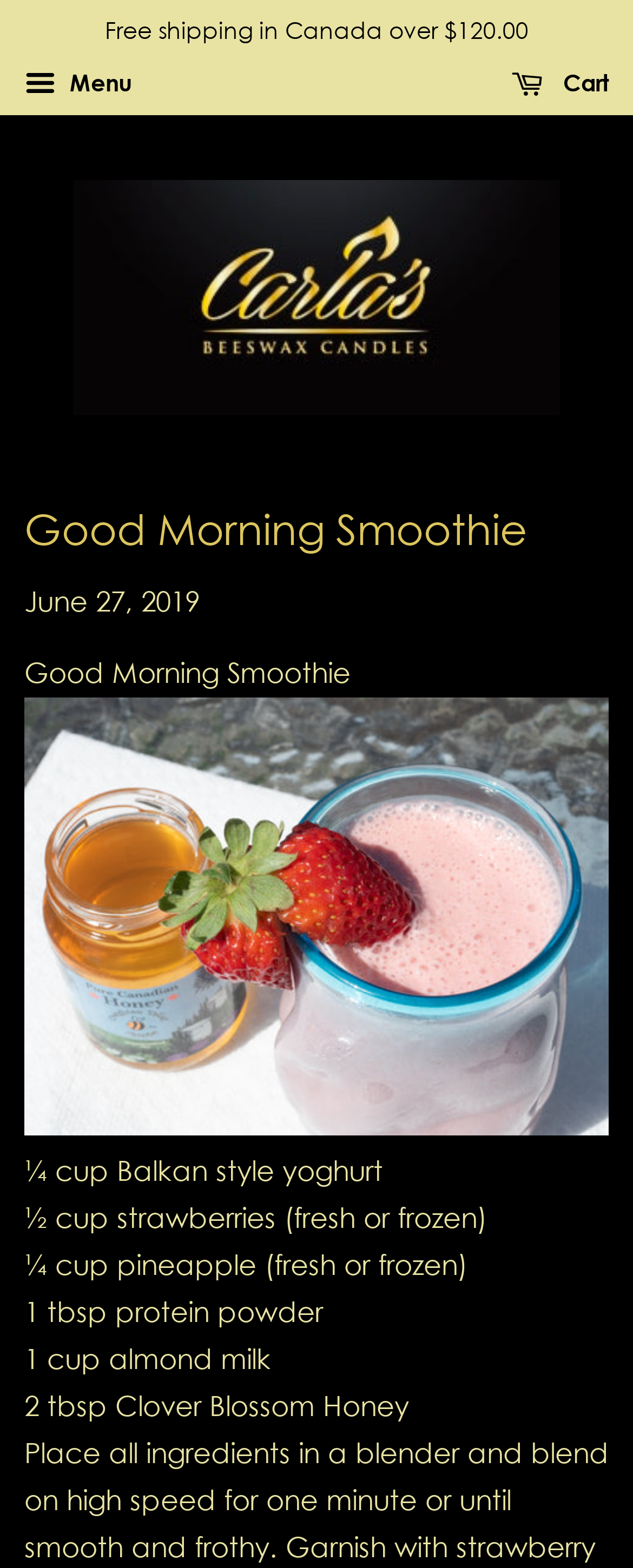Offer a meticulous description of the webpage's structure and content.

The webpage is about a recipe for a "Good Morning Smoothie" on a website called "Carla's Candles". At the top of the page, there is a notification about free shipping in Canada for orders over $120.00. Next to it, there is a menu button and a link to the cart. The website's logo, "Carla's Candles", is also located at the top, accompanied by an image.

Below the logo, there is a header section with the title "Good Morning Smoothie" and a timestamp indicating that the recipe was posted on June 27, 2019. The recipe itself is listed in a series of static text elements, each describing an ingredient and its quantity, including Balkan style yoghurt, strawberries, pineapple, protein powder, almond milk, and Clover Blossom Honey. These ingredients are listed in a vertical column, with each element positioned below the previous one.